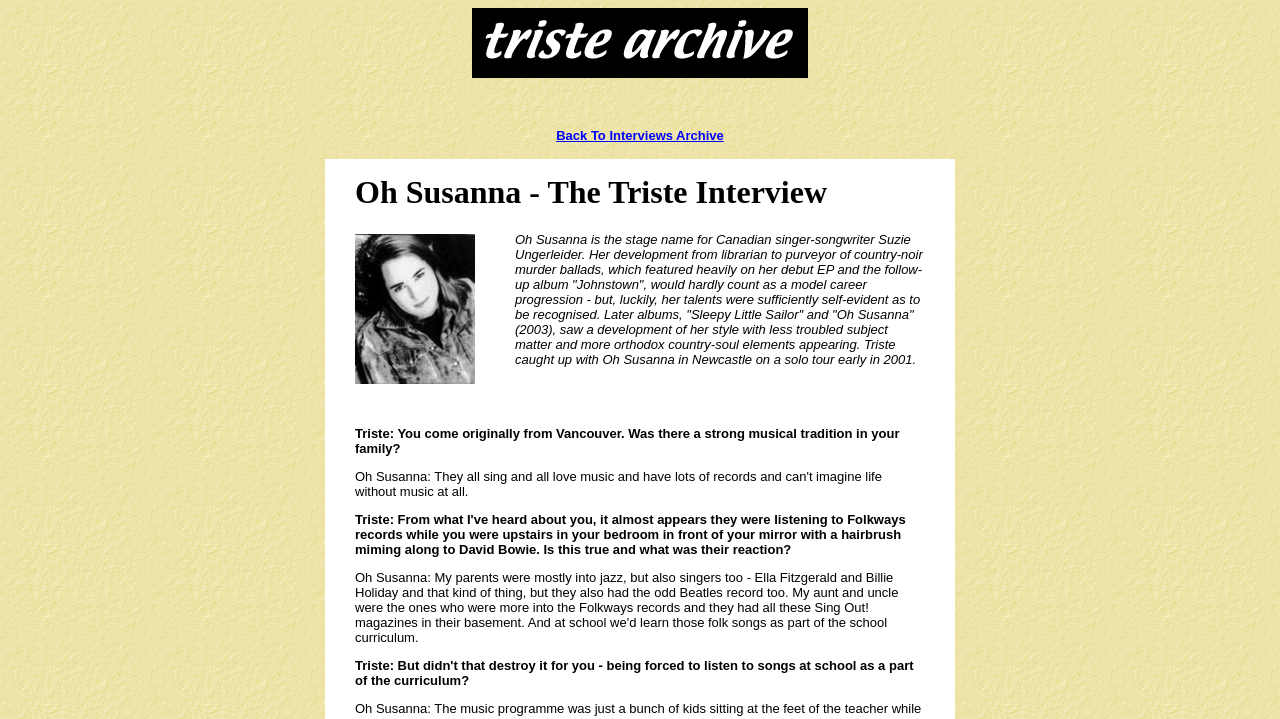How many images are on the webpage?
Based on the screenshot, answer the question with a single word or phrase.

7